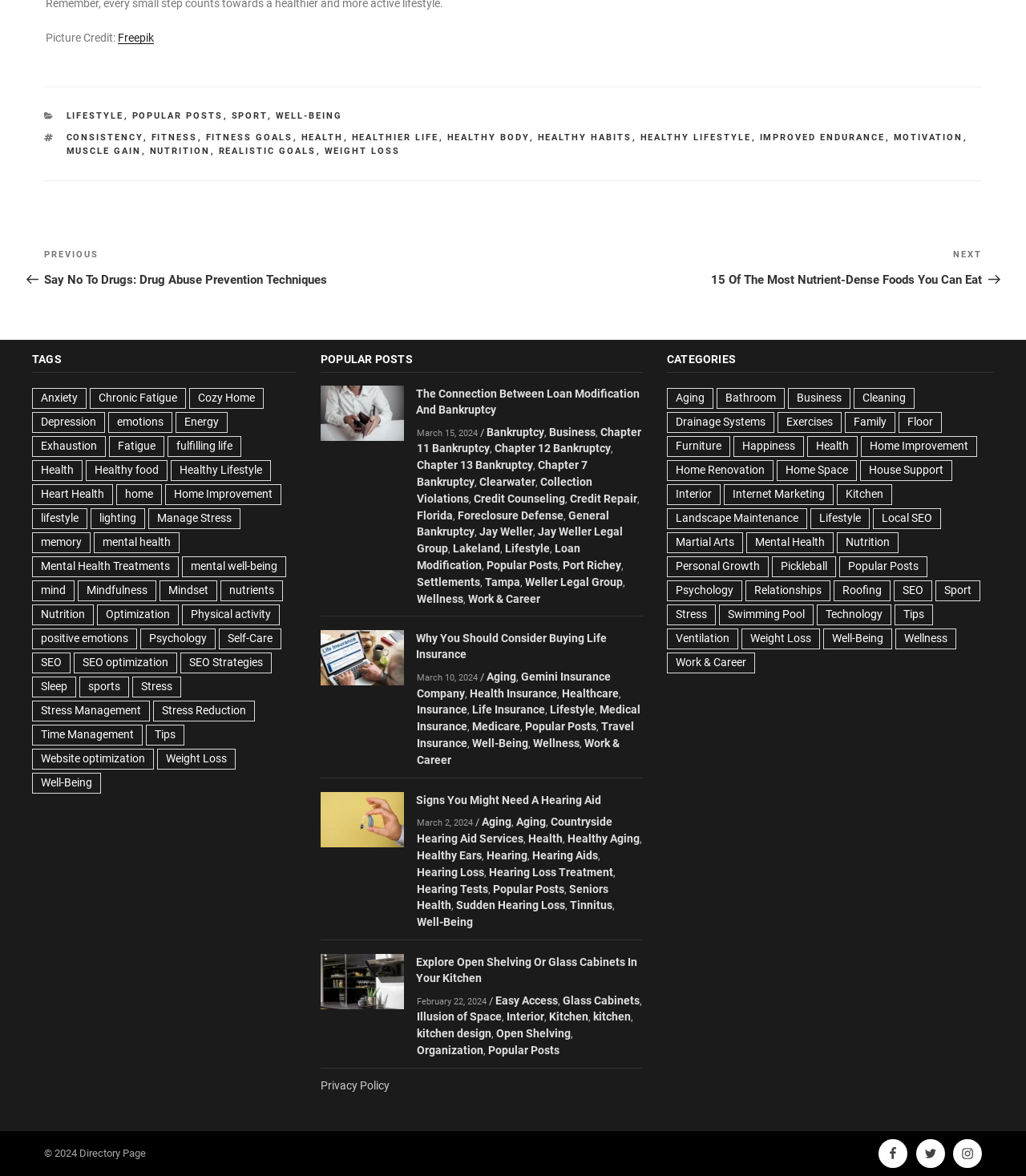Identify the bounding box coordinates of the area you need to click to perform the following instruction: "Explore the Annual Conferences link".

None